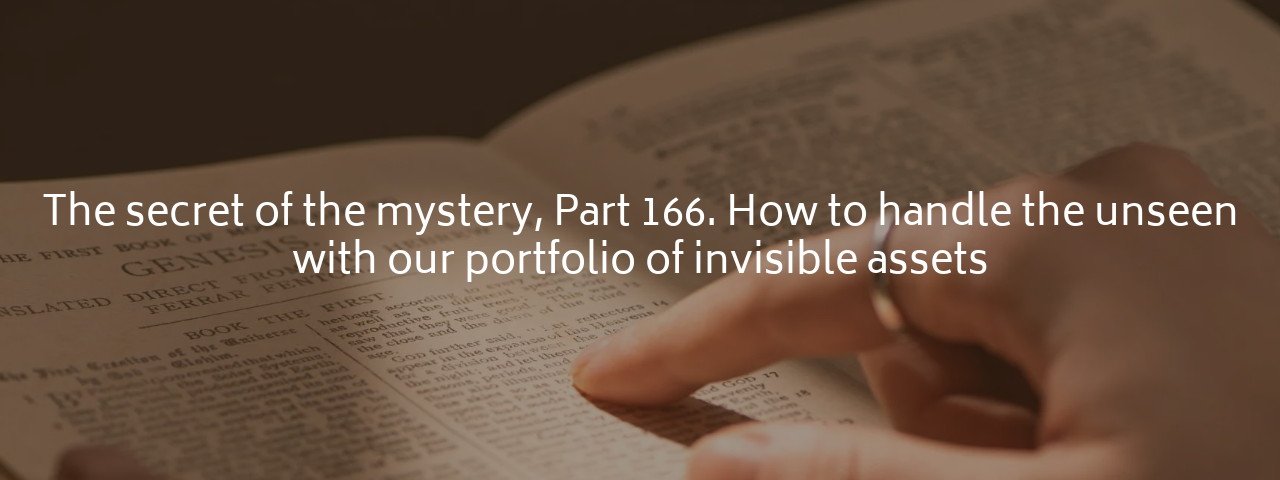Can you give a detailed response to the following question using the information from the image? What is the title of the highlighted section?

The highlighted title reads, 'The secret of the mystery, Part 166. How to handle the unseen with our portfolio of invisible assets', which suggests a focus on spiritual or theological themes.